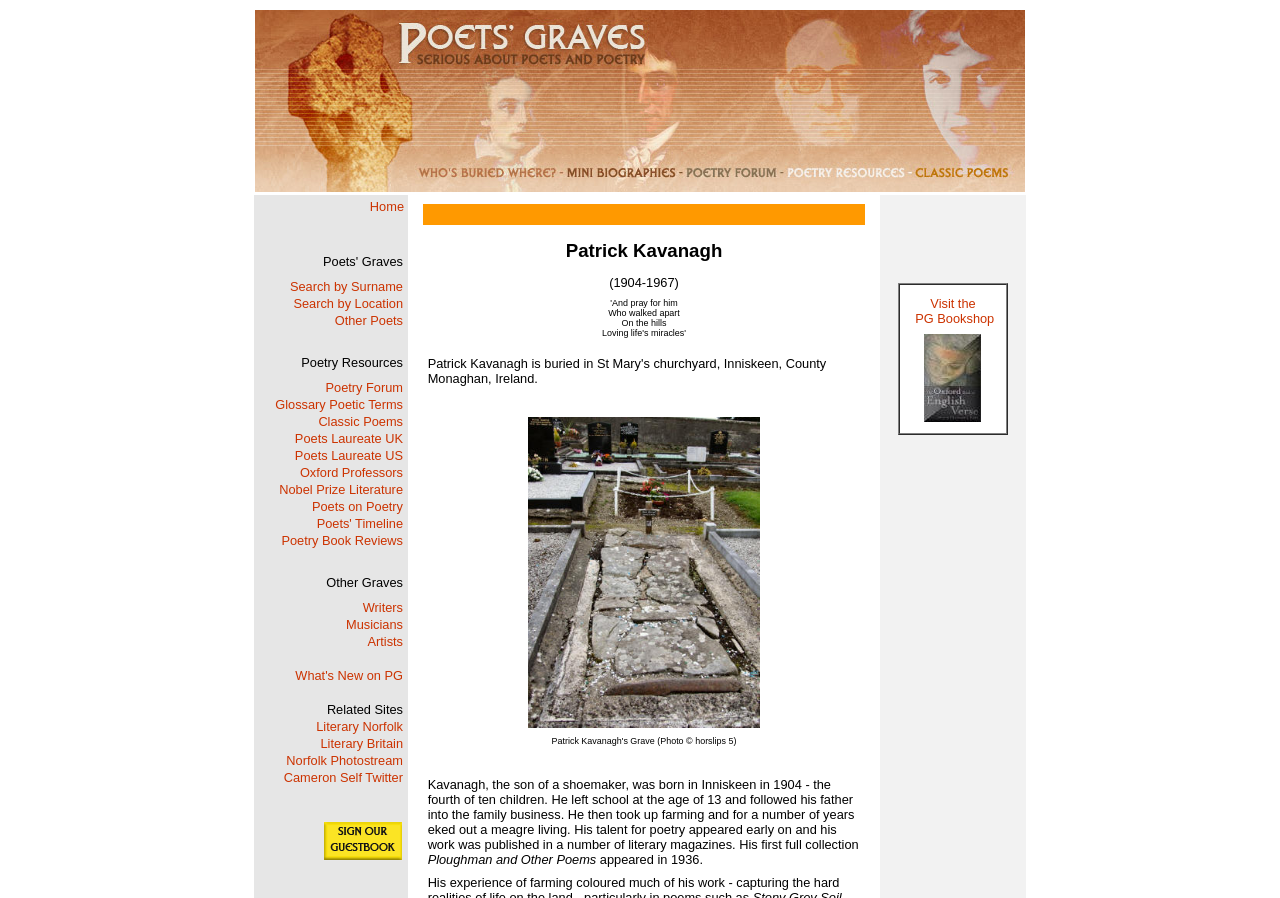Give a one-word or one-phrase response to the question:
What is the last option in the 'Poets' section?

Oxford Professors